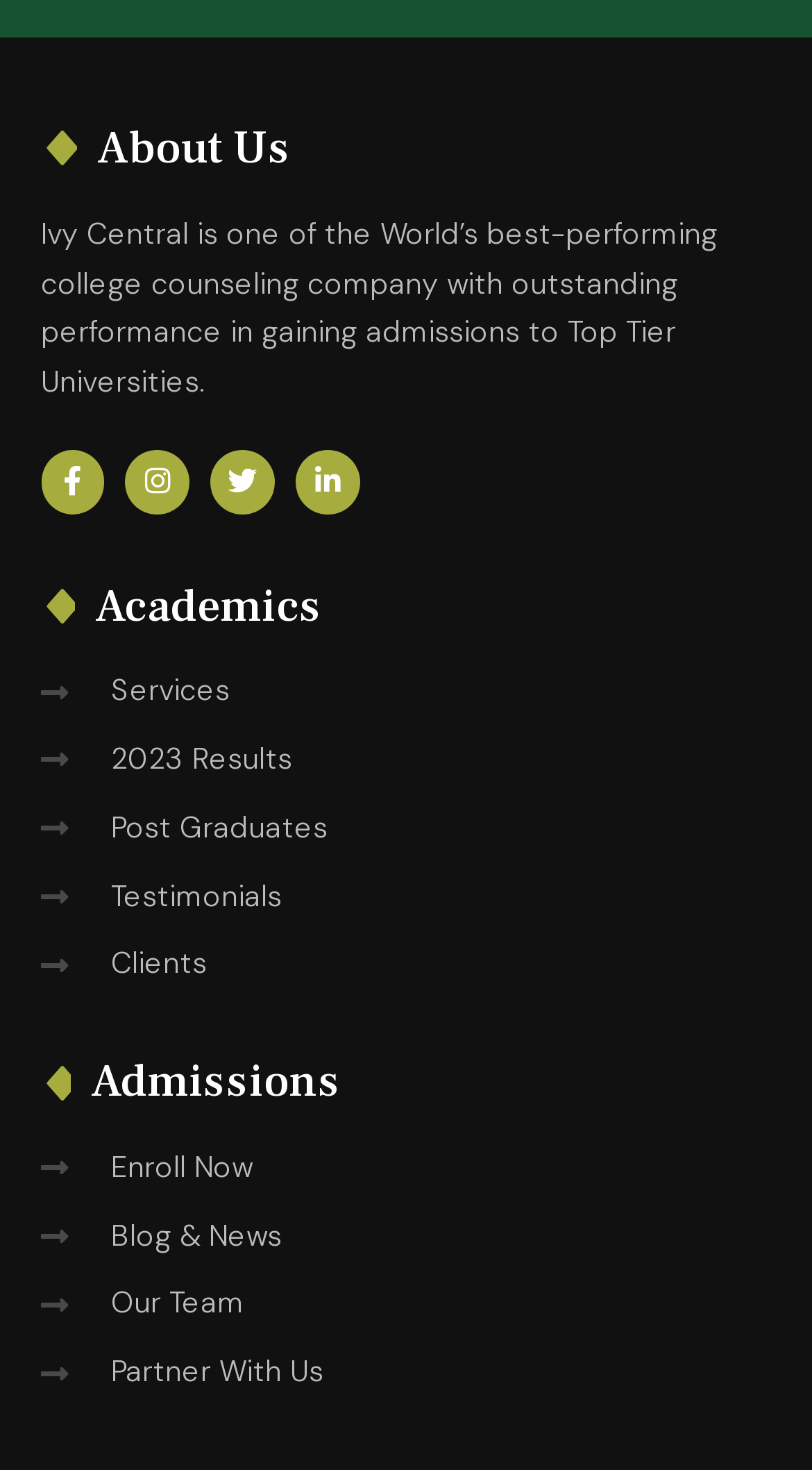Give a one-word or short-phrase answer to the following question: 
What is the last link in the menu?

Partner With Us